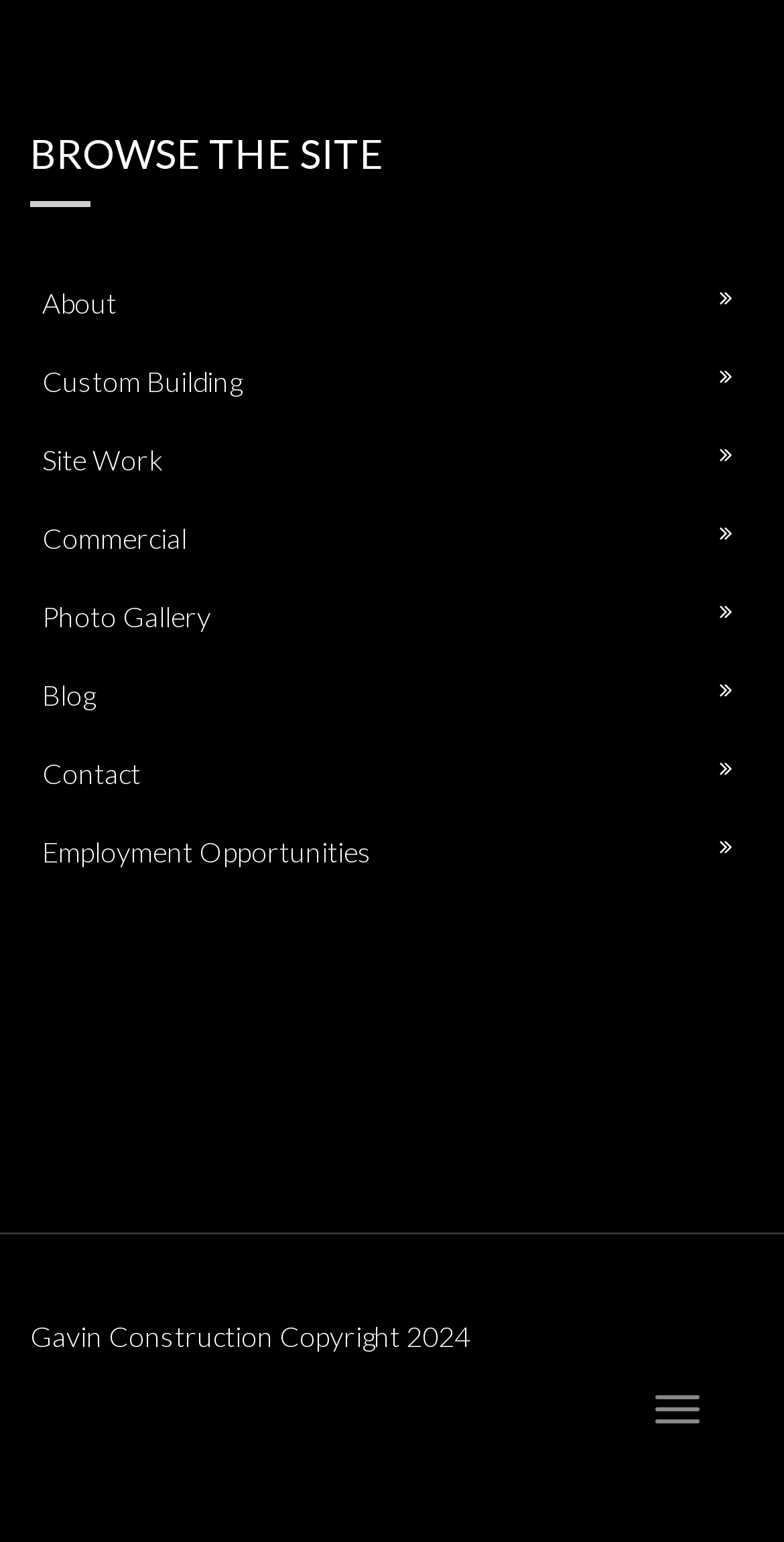Please specify the bounding box coordinates for the clickable region that will help you carry out the instruction: "Browse the site".

[0.038, 0.085, 0.962, 0.133]